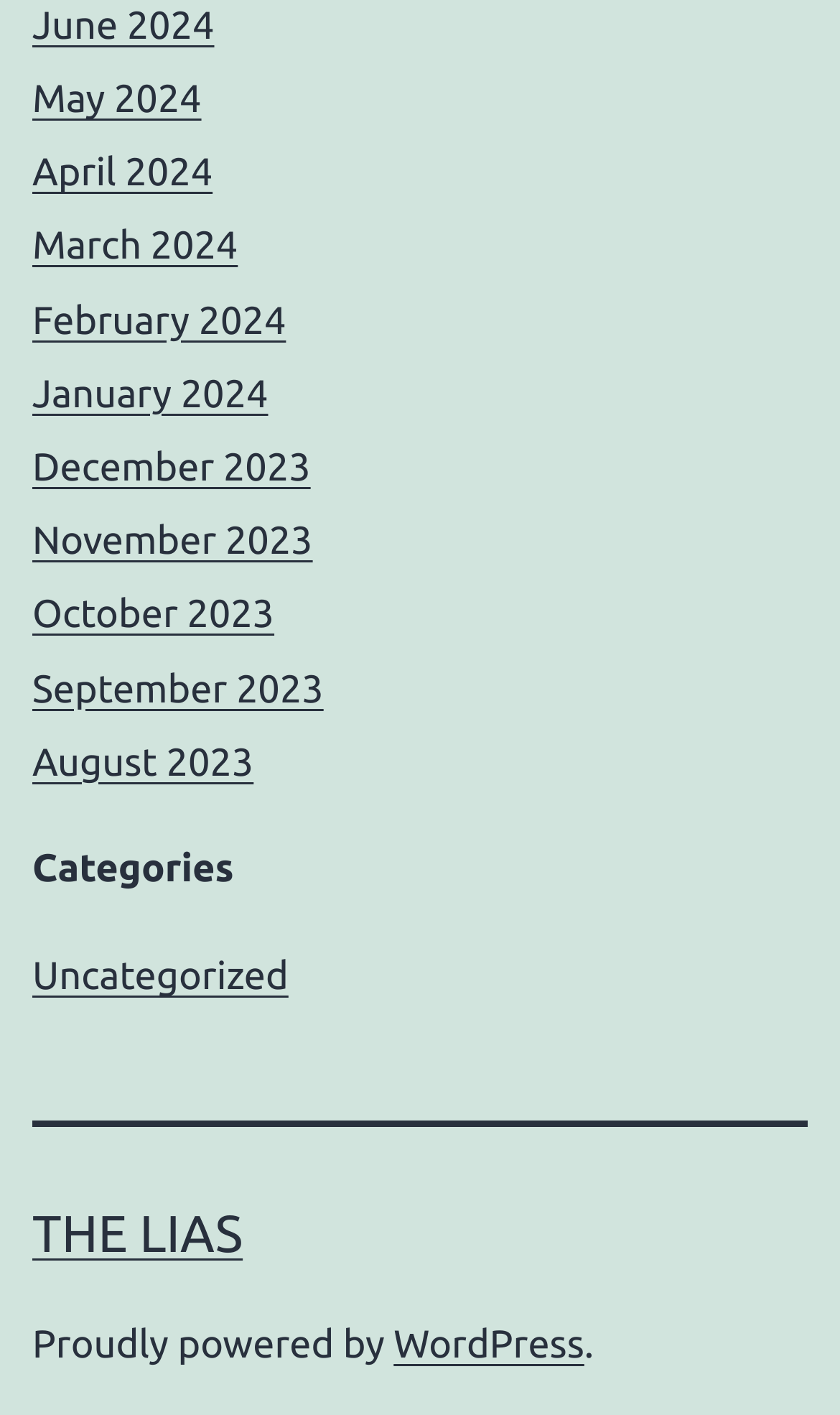Please find the bounding box coordinates of the clickable region needed to complete the following instruction: "Visit THE LIAS". The bounding box coordinates must consist of four float numbers between 0 and 1, i.e., [left, top, right, bottom].

[0.038, 0.852, 0.289, 0.893]